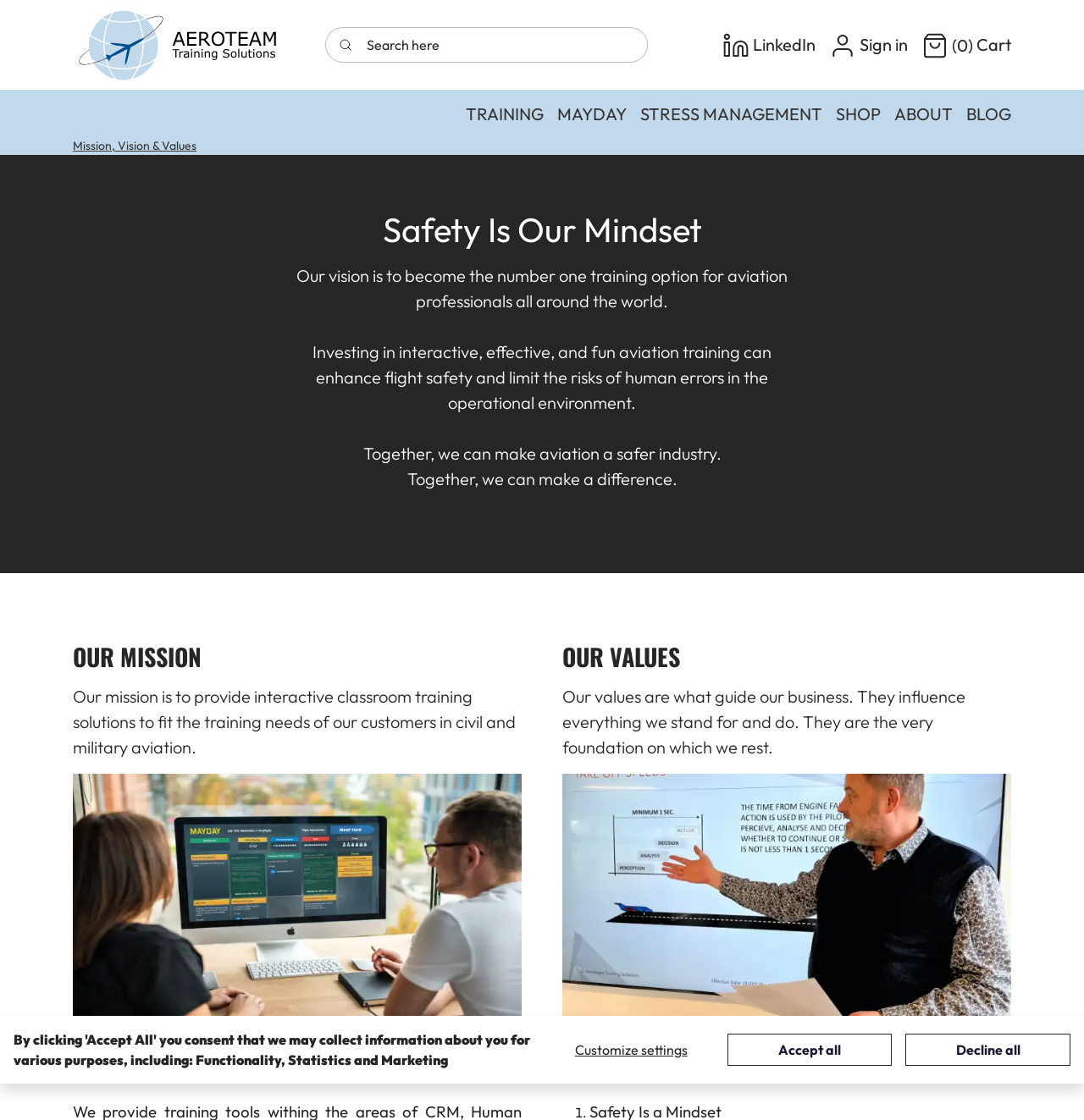Please provide a brief answer to the following inquiry using a single word or phrase:
What is the purpose of the search box?

Search here